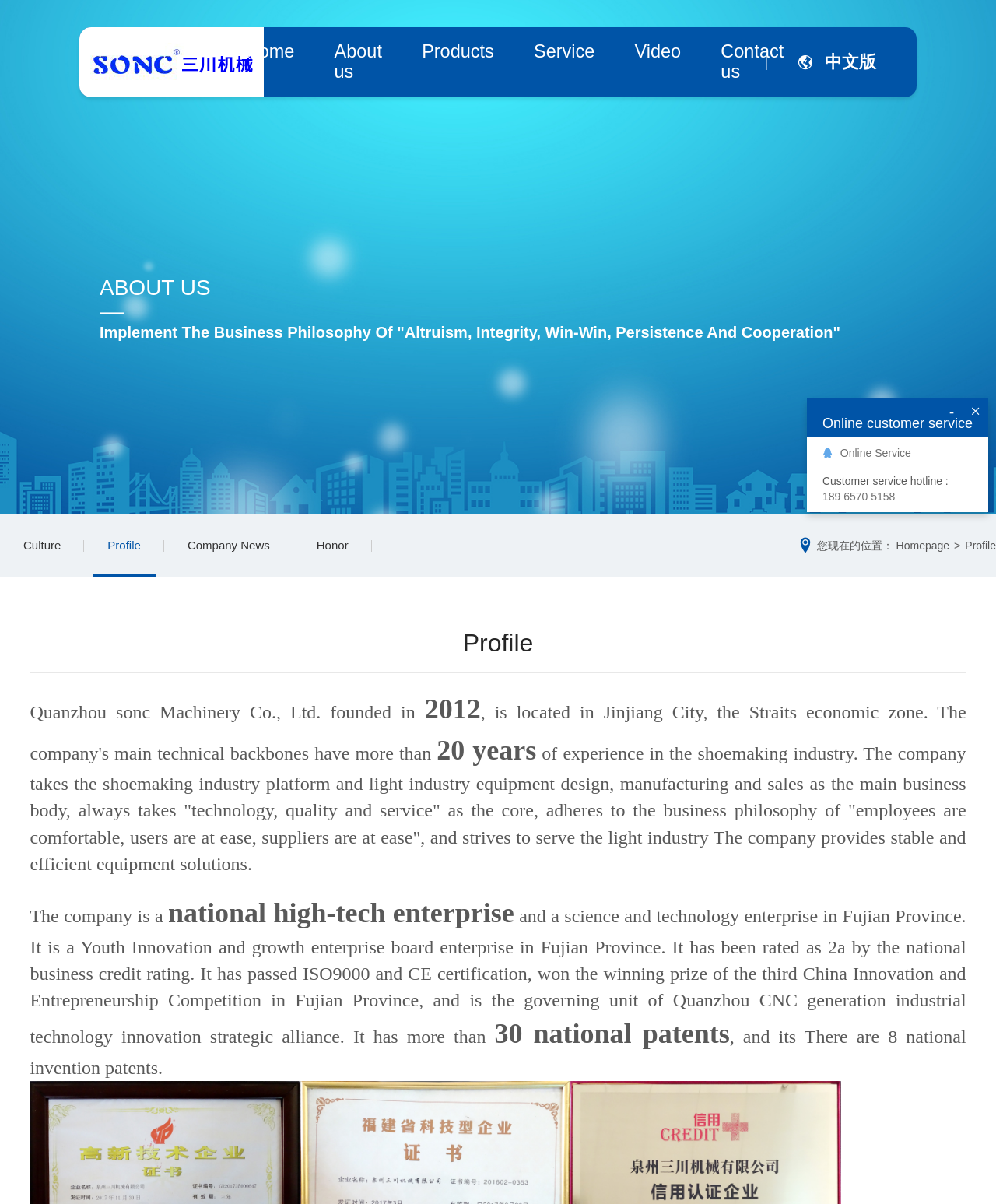Kindly respond to the following question with a single word or a brief phrase: 
How many national patents does the company have?

30